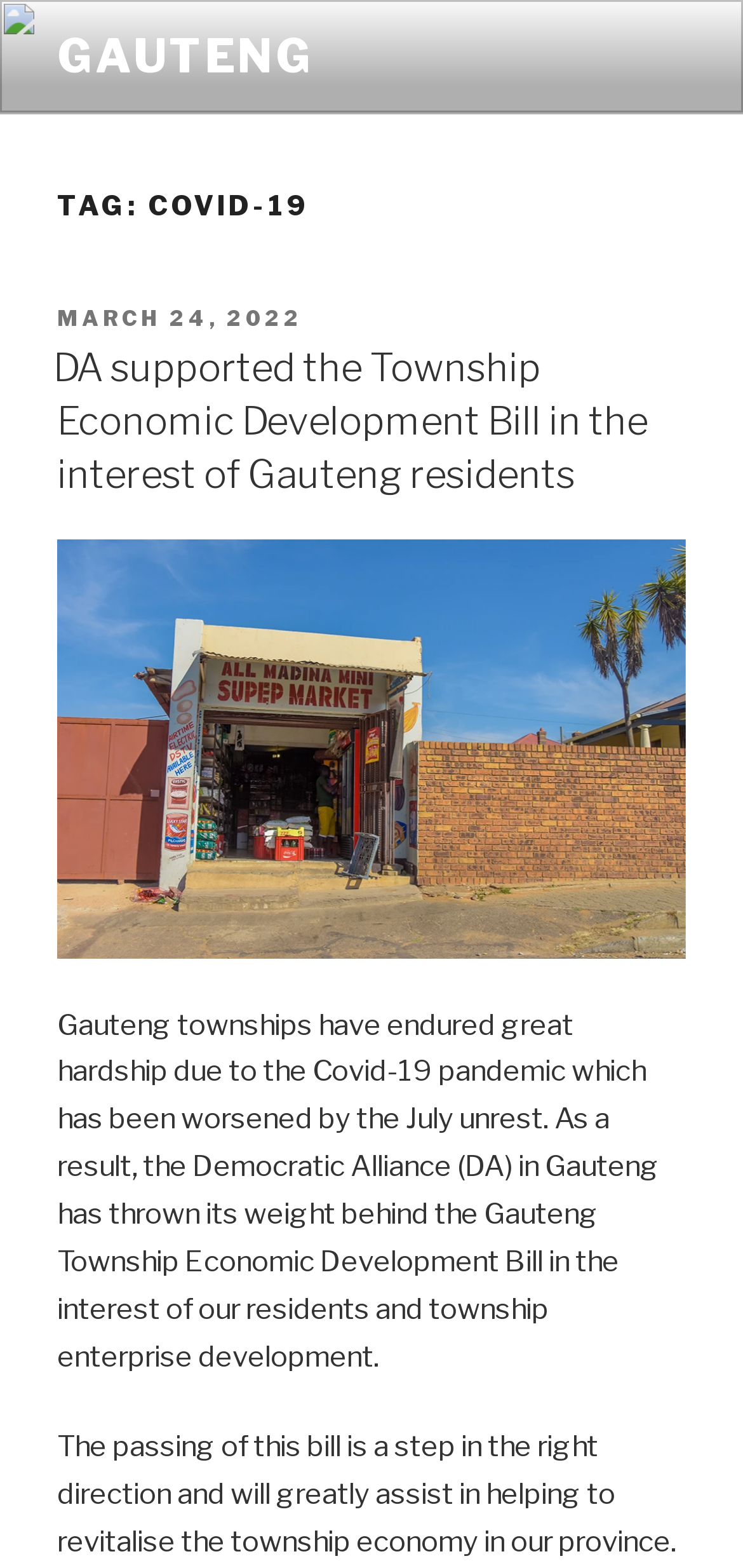Respond with a single word or phrase to the following question: What is the date of the post?

MARCH 24, 2022